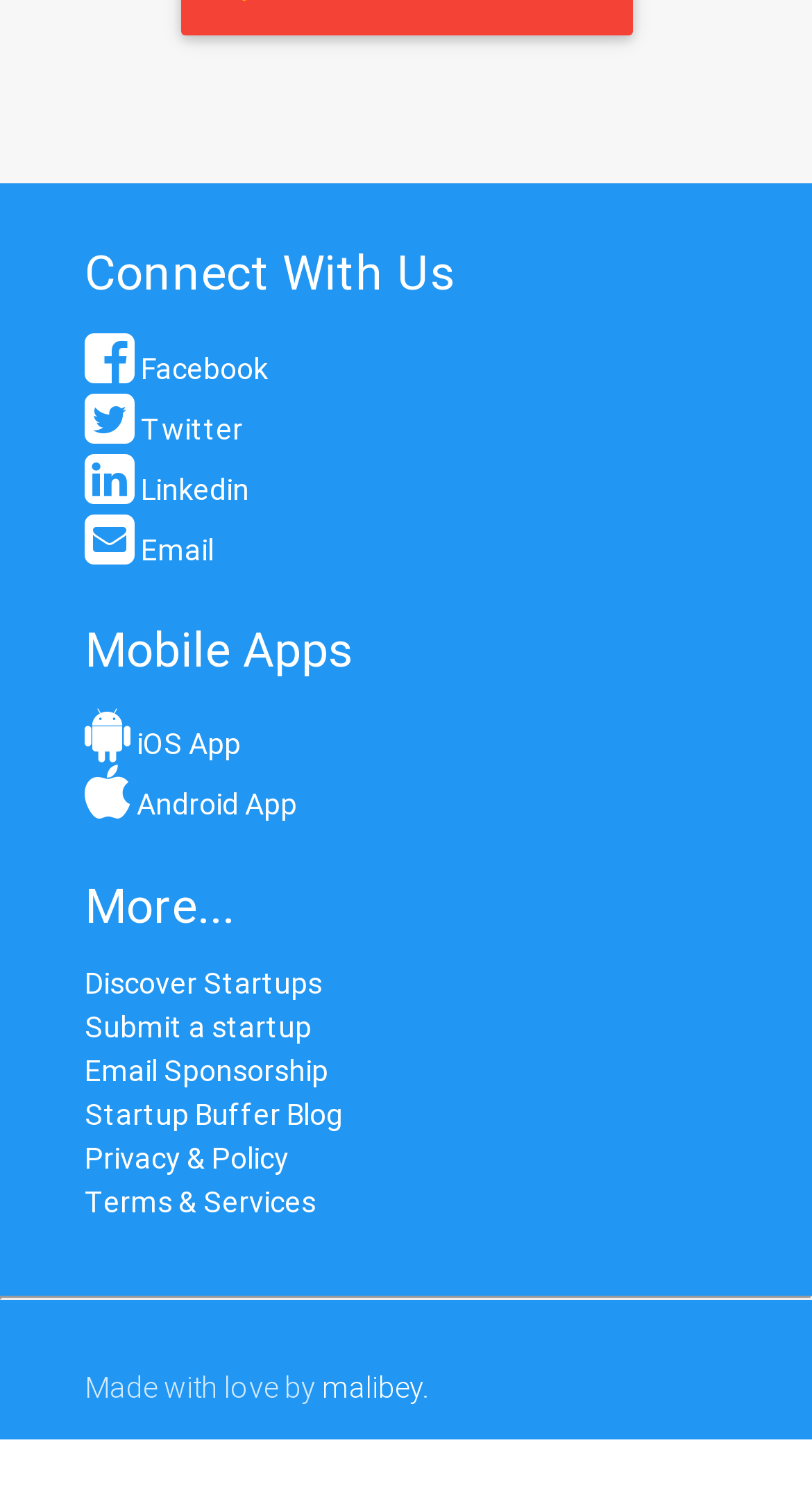Kindly determine the bounding box coordinates of the area that needs to be clicked to fulfill this instruction: "View the Privacy and Policy".

[0.104, 0.758, 0.355, 0.783]